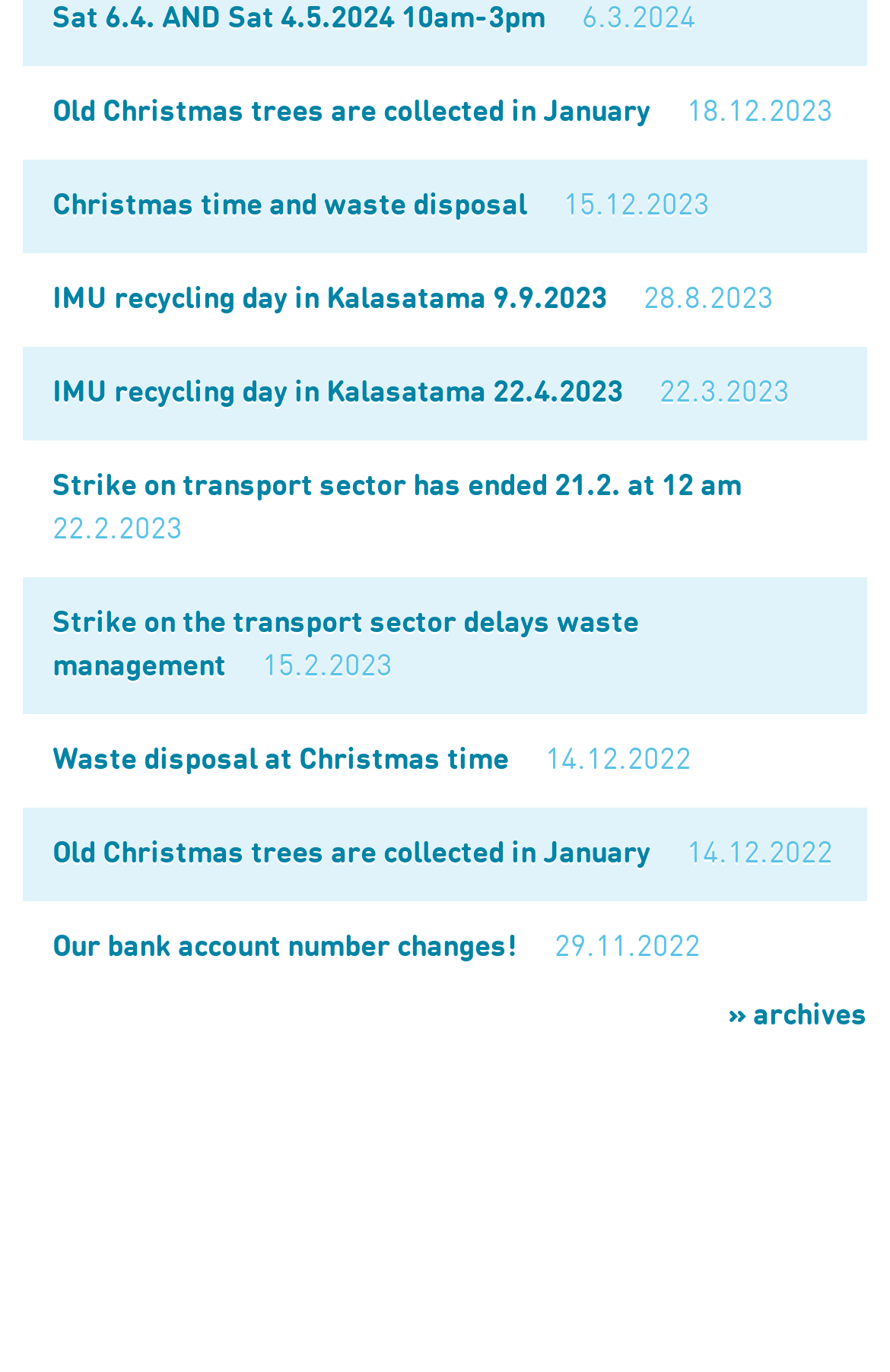Provide the bounding box coordinates for the area that should be clicked to complete the instruction: "Learn about waste disposal at Christmas time".

[0.059, 0.544, 0.572, 0.565]